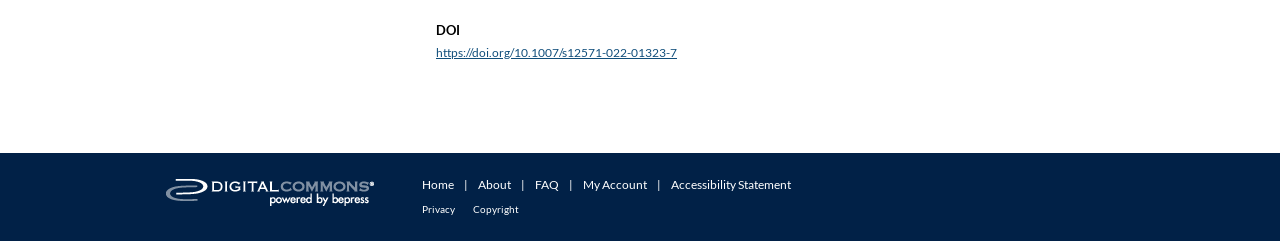Provide a single word or phrase to answer the given question: 
What is the shortcut key for 'My Account'?

Alt+3